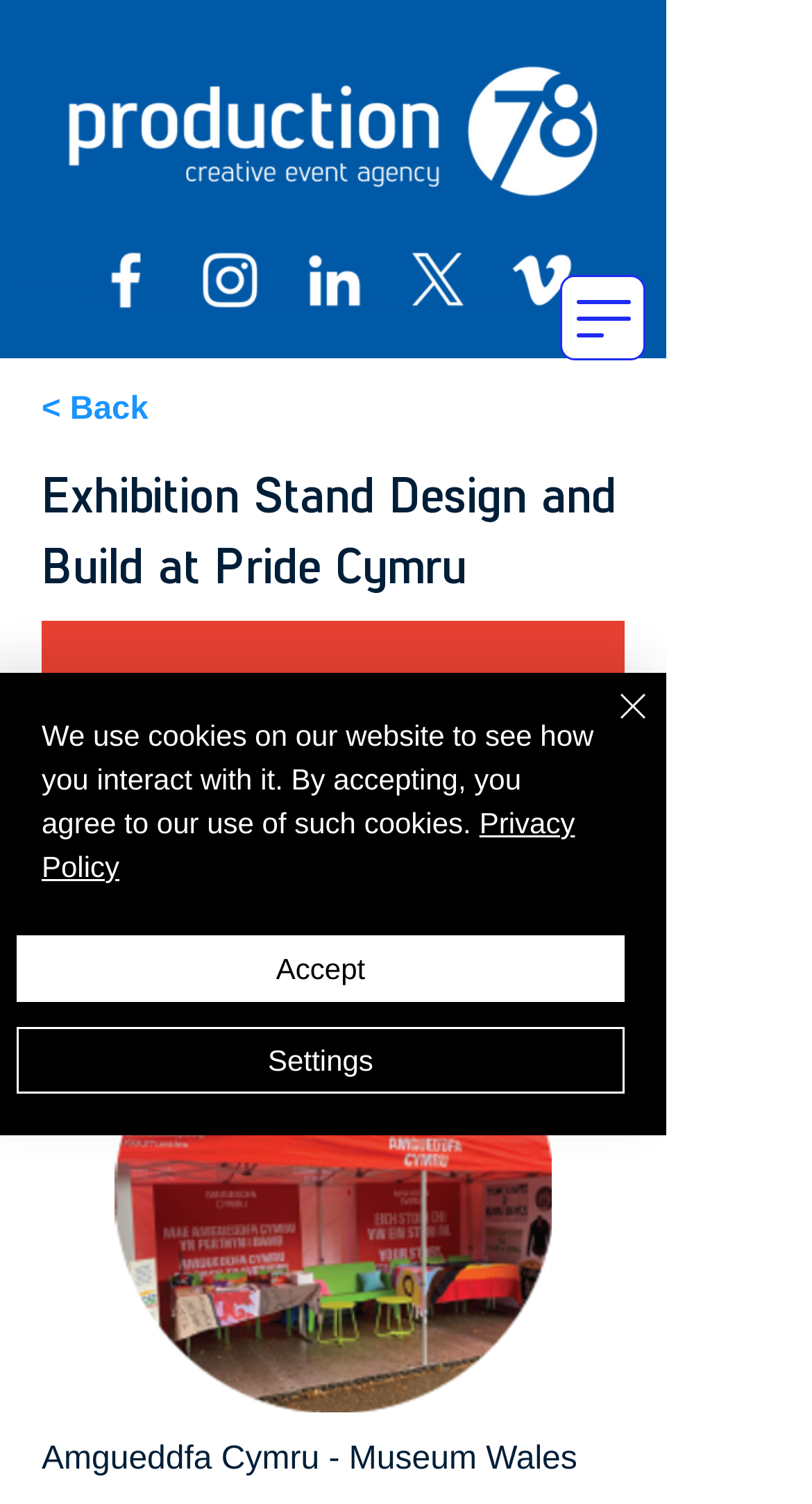How many images are there on the webpage?
Using the visual information, reply with a single word or short phrase.

5